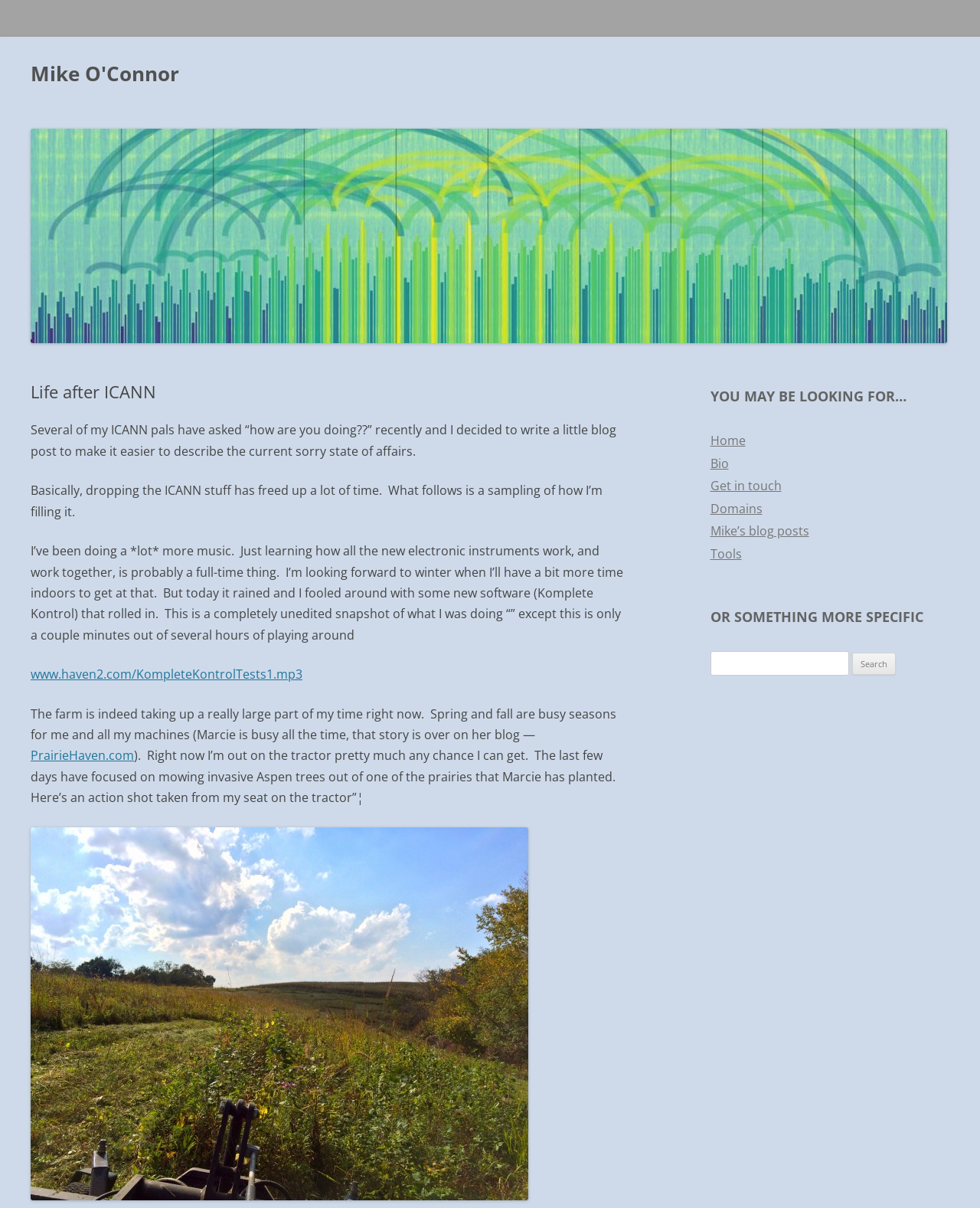Please provide a detailed answer to the question below by examining the image:
What software did the author use to create music?

The author mentions that they were playing around with new software called Komplete Kontrol, which is likely a music creation tool.